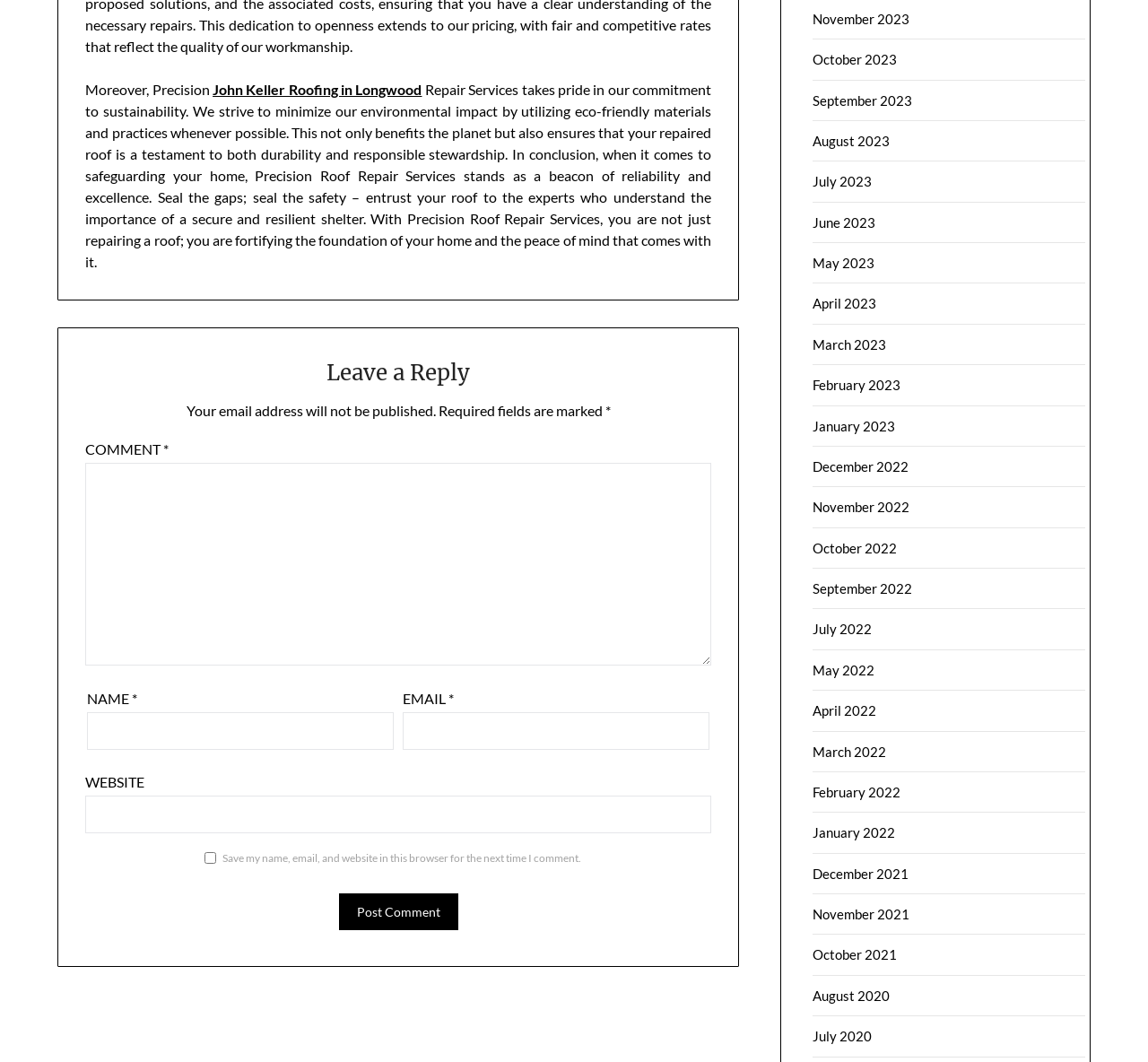Analyze the image and answer the question with as much detail as possible: 
What is the purpose of the checkbox at the bottom of the webpage?

The checkbox at the bottom of the webpage is labeled 'Save my name, email, and website in this browser for the next time I comment', indicating that its purpose is to allow users to save their information for future comments.